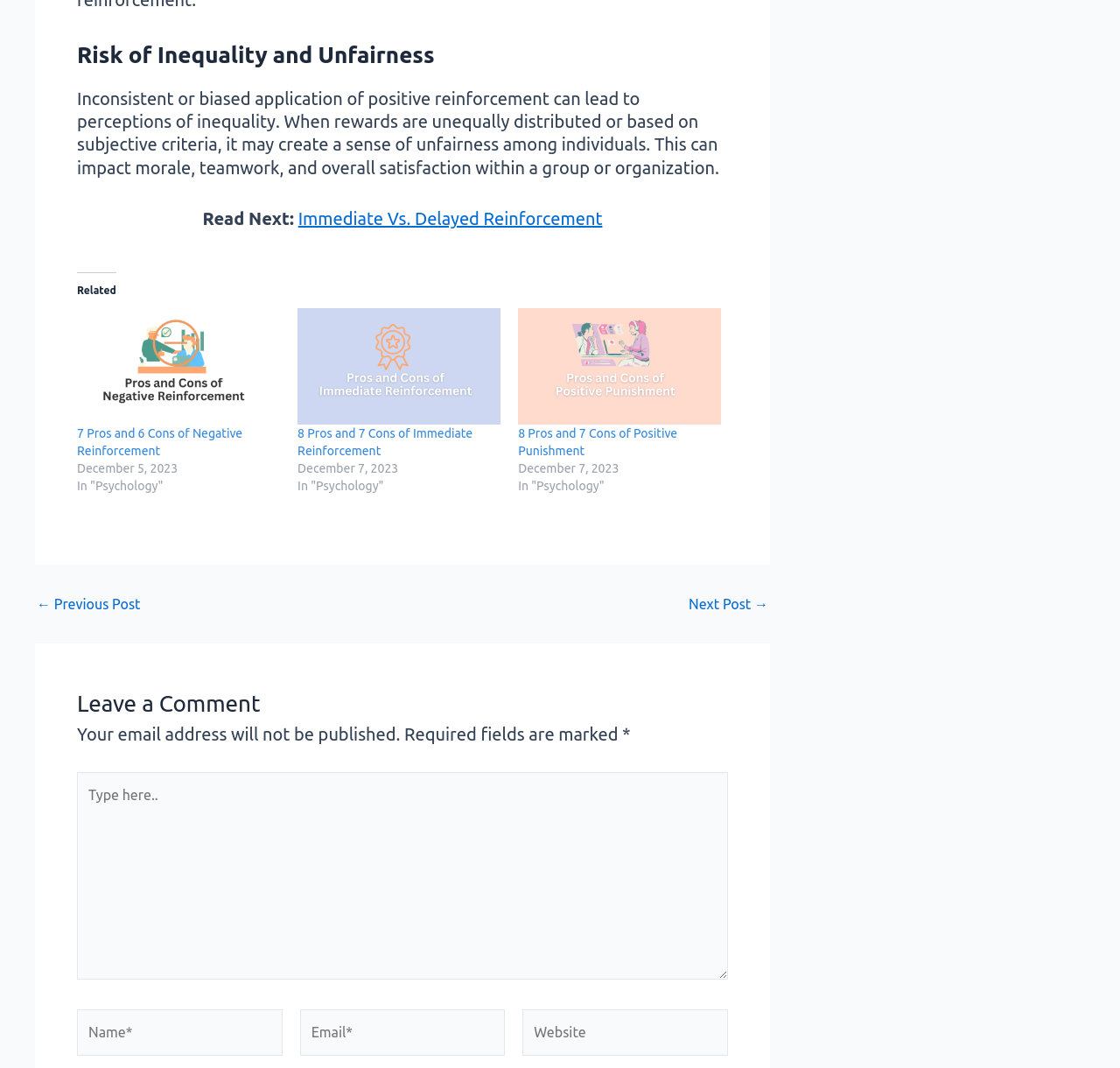Determine the bounding box coordinates of the clickable element to complete this instruction: "Leave a comment". Provide the coordinates in the format of four float numbers between 0 and 1, [left, top, right, bottom].

[0.069, 0.642, 0.65, 0.677]